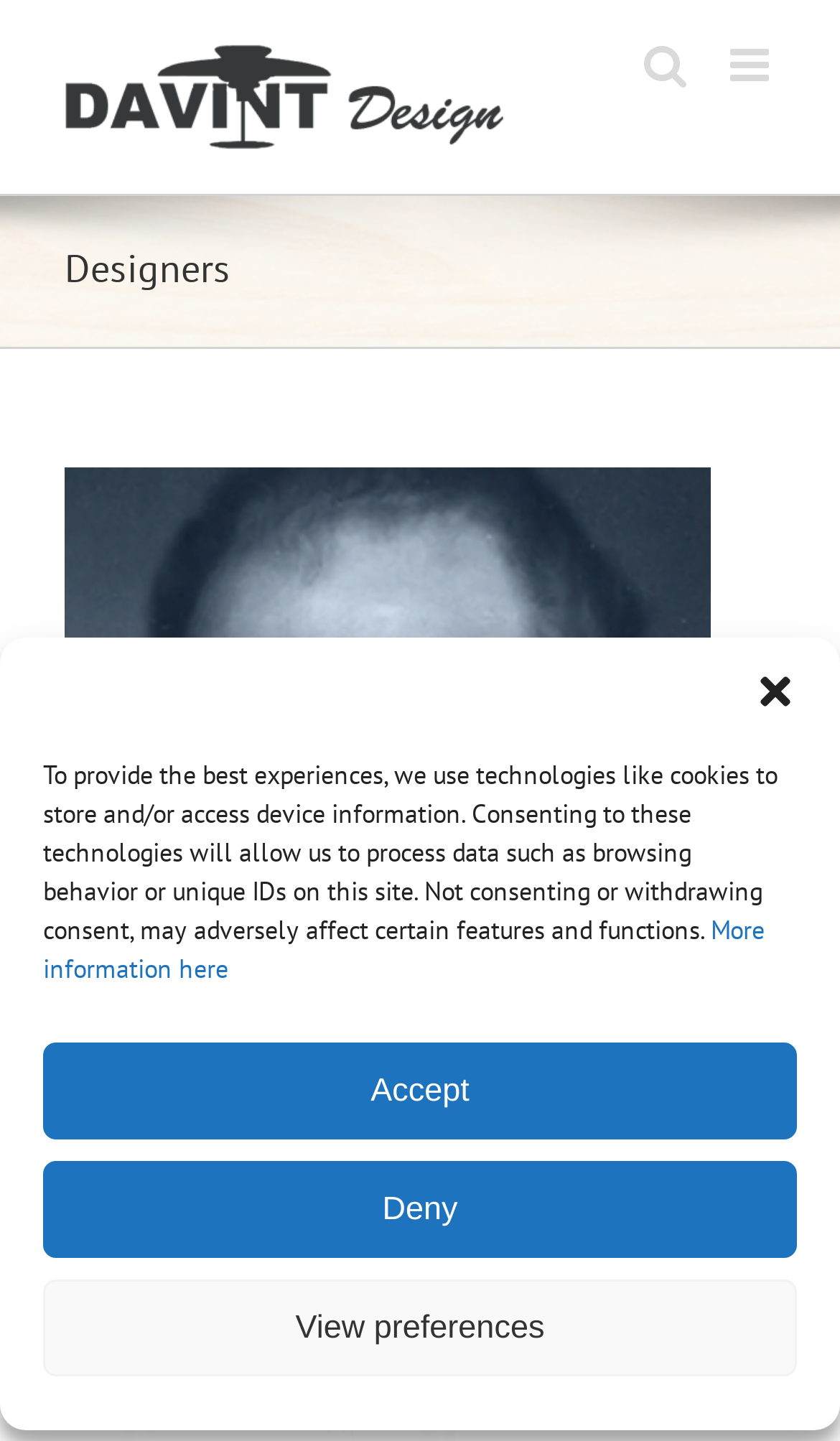How many buttons are in the cookie consent dialog?
Use the information from the image to give a detailed answer to the question.

I counted the number of button elements within the dialog element with the bounding box coordinates [0.0, 0.442, 1.0, 0.993]. There are four buttons: 'close-dialog', 'Accept', 'Deny', and 'View preferences'.